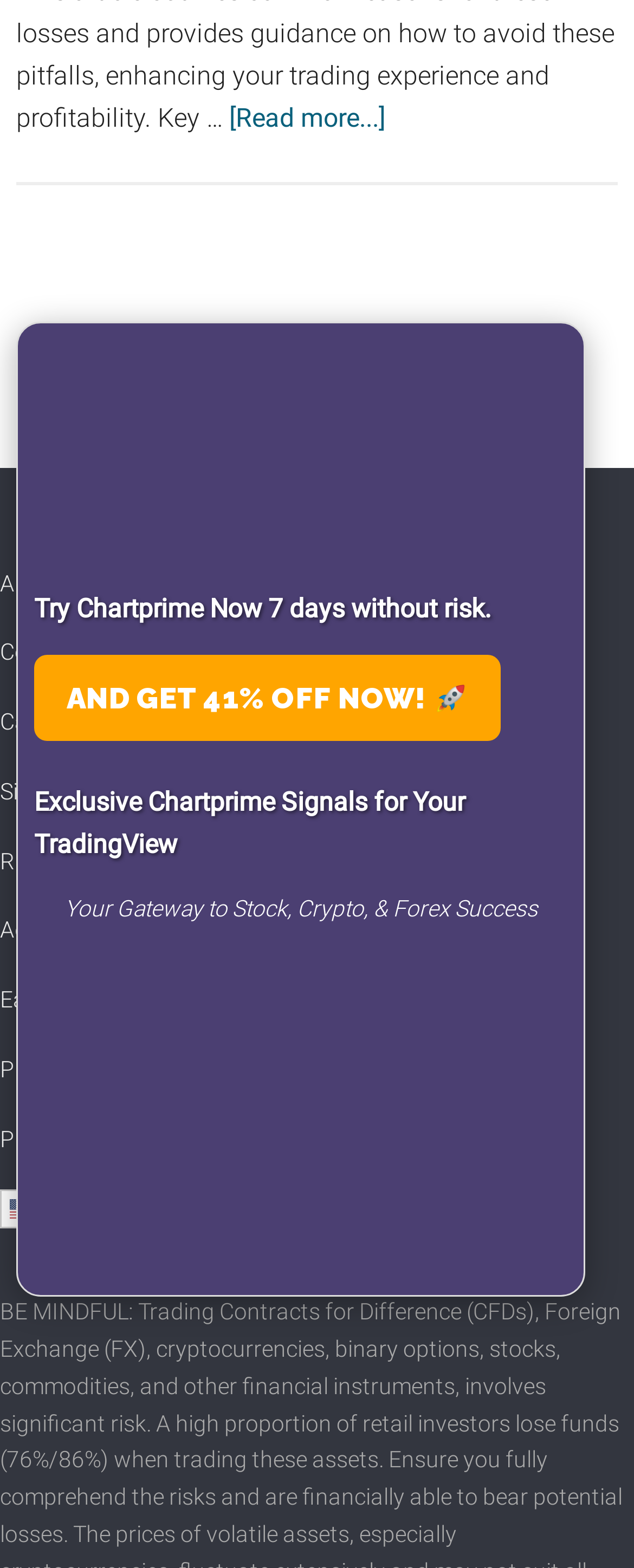Can you find the bounding box coordinates for the element that needs to be clicked to execute this instruction: "Read more about why most traders on eToro lose money"? The coordinates should be given as four float numbers between 0 and 1, i.e., [left, top, right, bottom].

[0.362, 0.065, 0.608, 0.085]